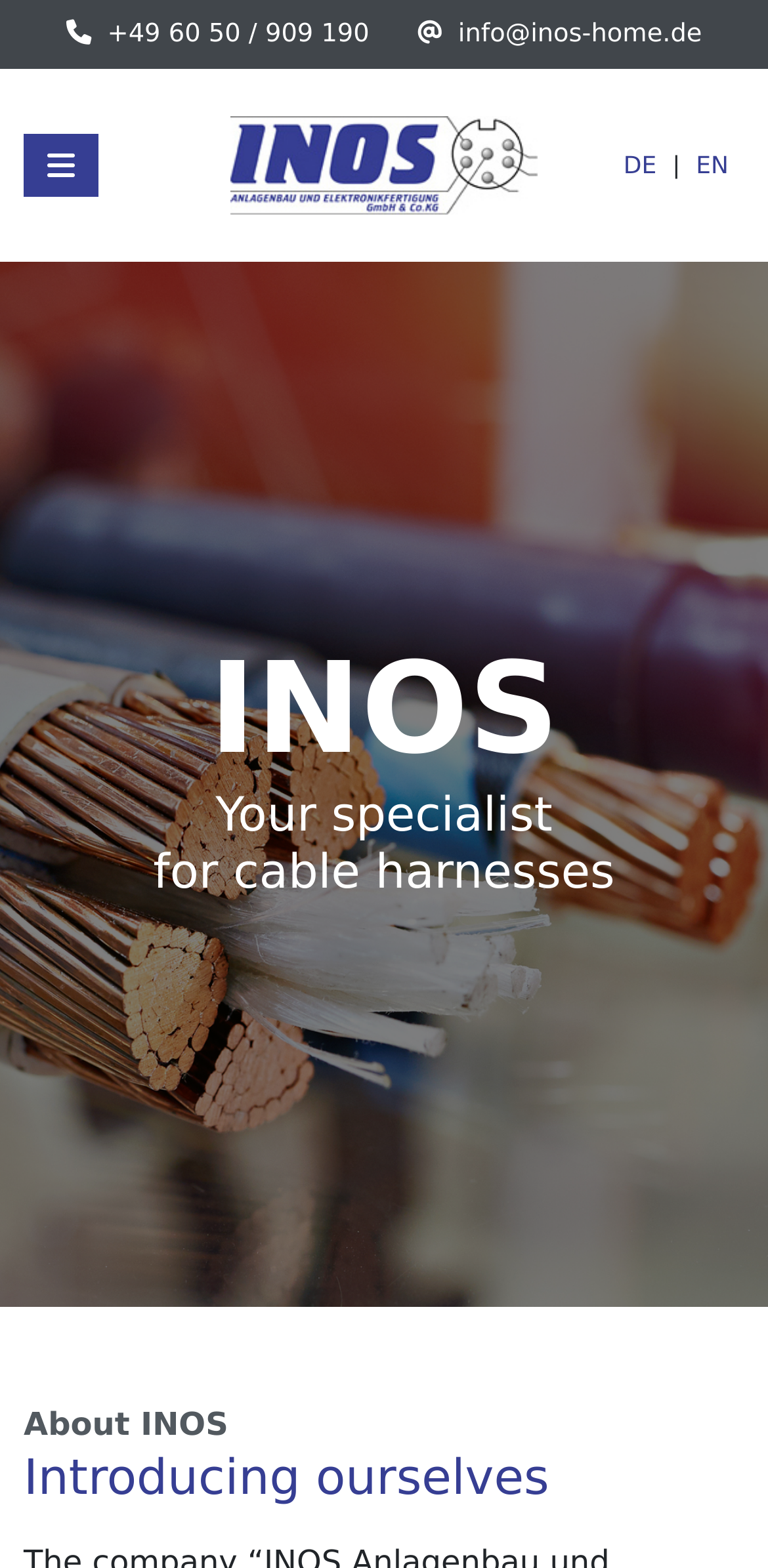Please answer the following question using a single word or phrase: 
What is the purpose of the button at the top right corner?

Collapse navigation